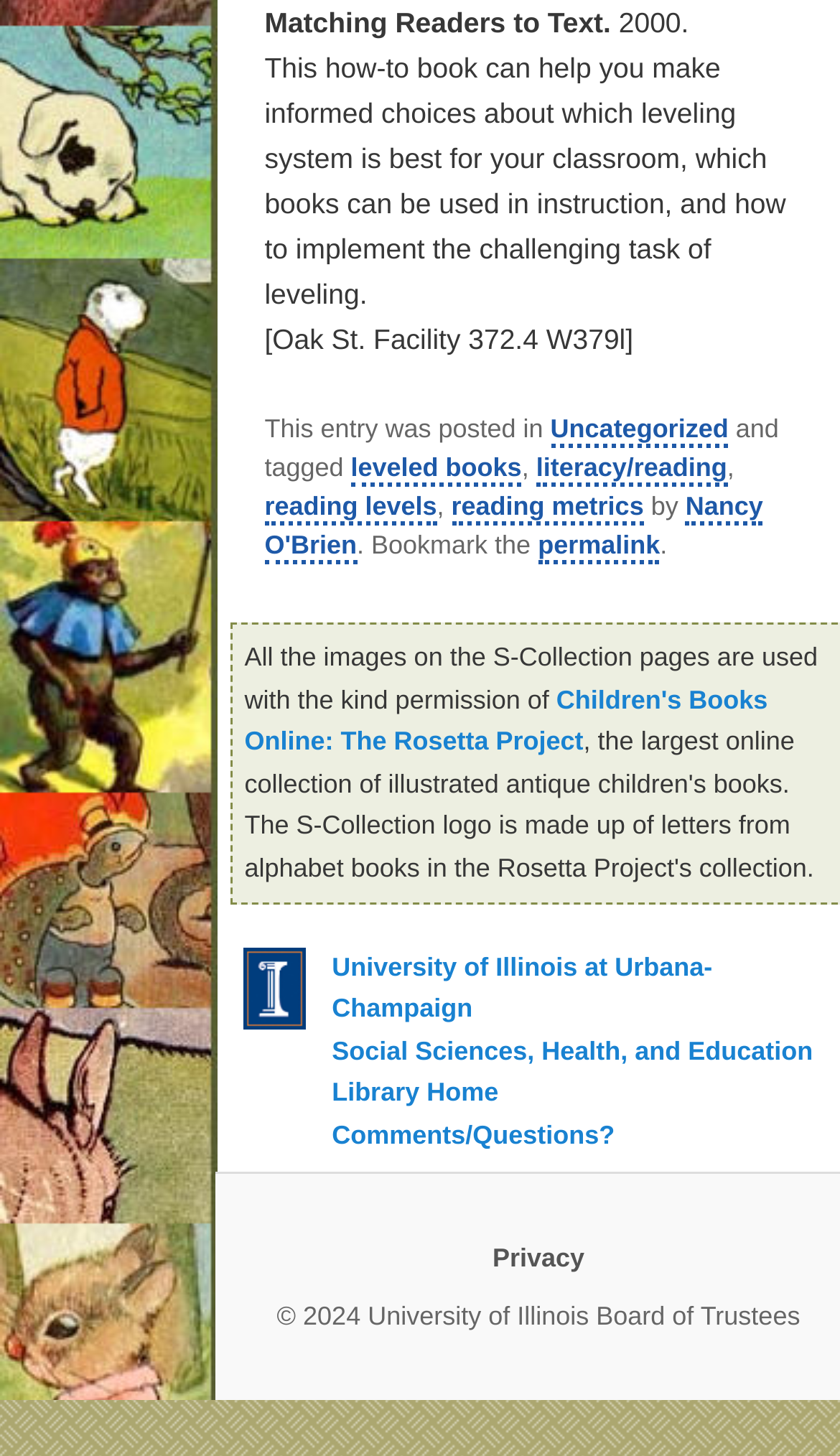Provide a one-word or one-phrase answer to the question:
Who is the author of the post?

Nancy O'Brien